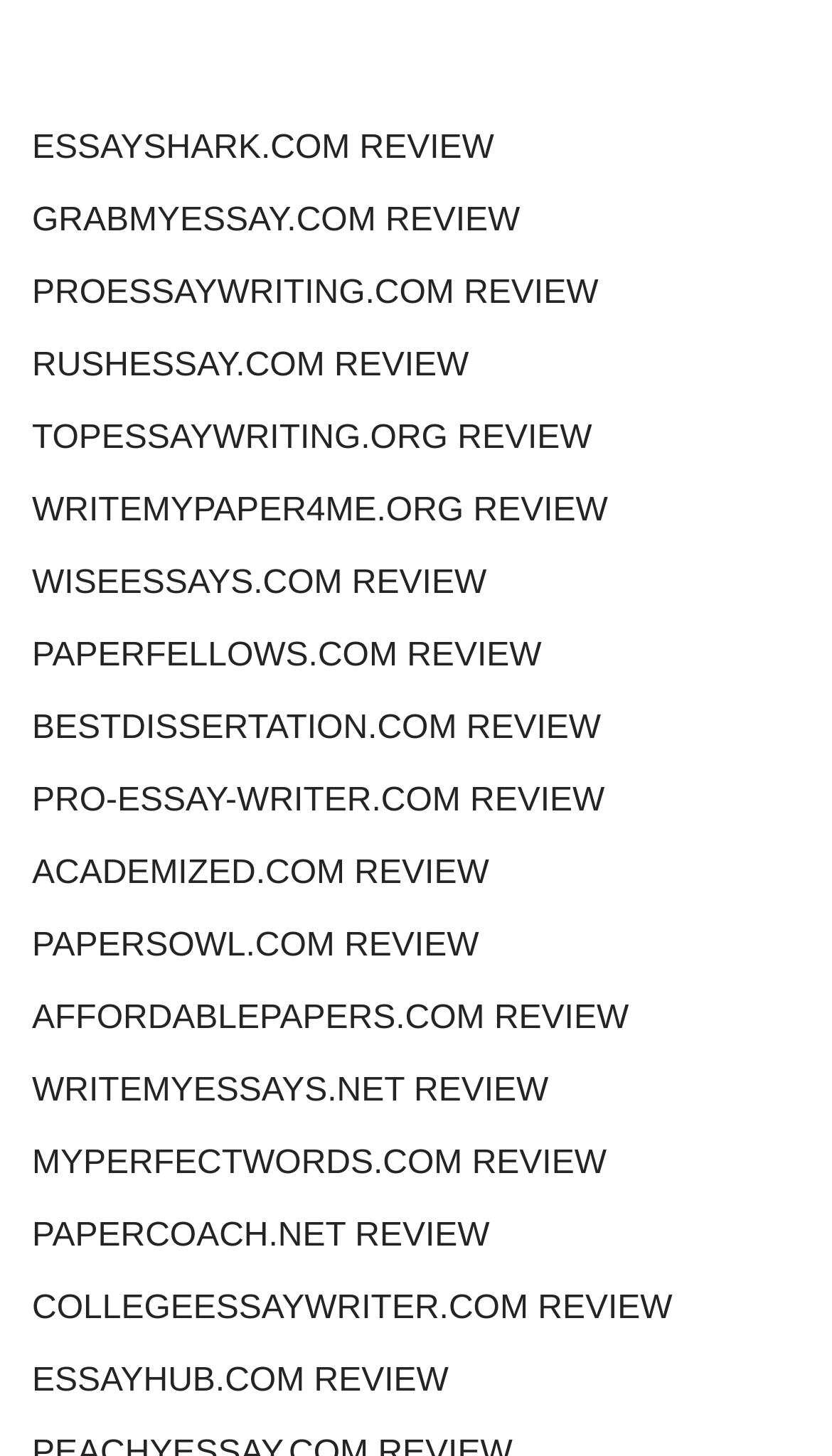Locate the bounding box coordinates of the element I should click to achieve the following instruction: "View ESSAYSHARK.COM review".

[0.038, 0.078, 0.962, 0.128]